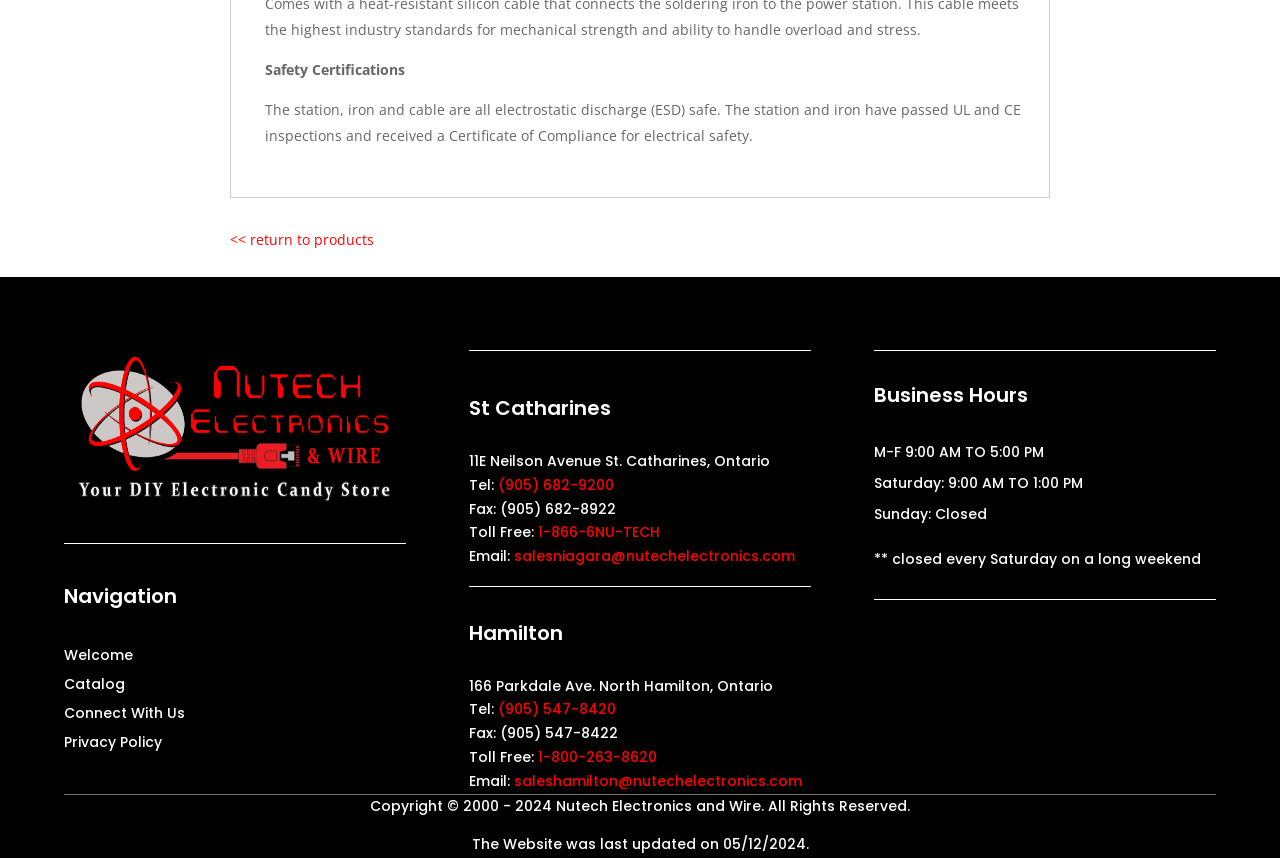Please give a succinct answer to the question in one word or phrase:
What is the toll-free phone number for Hamilton?

1-800-263-8620